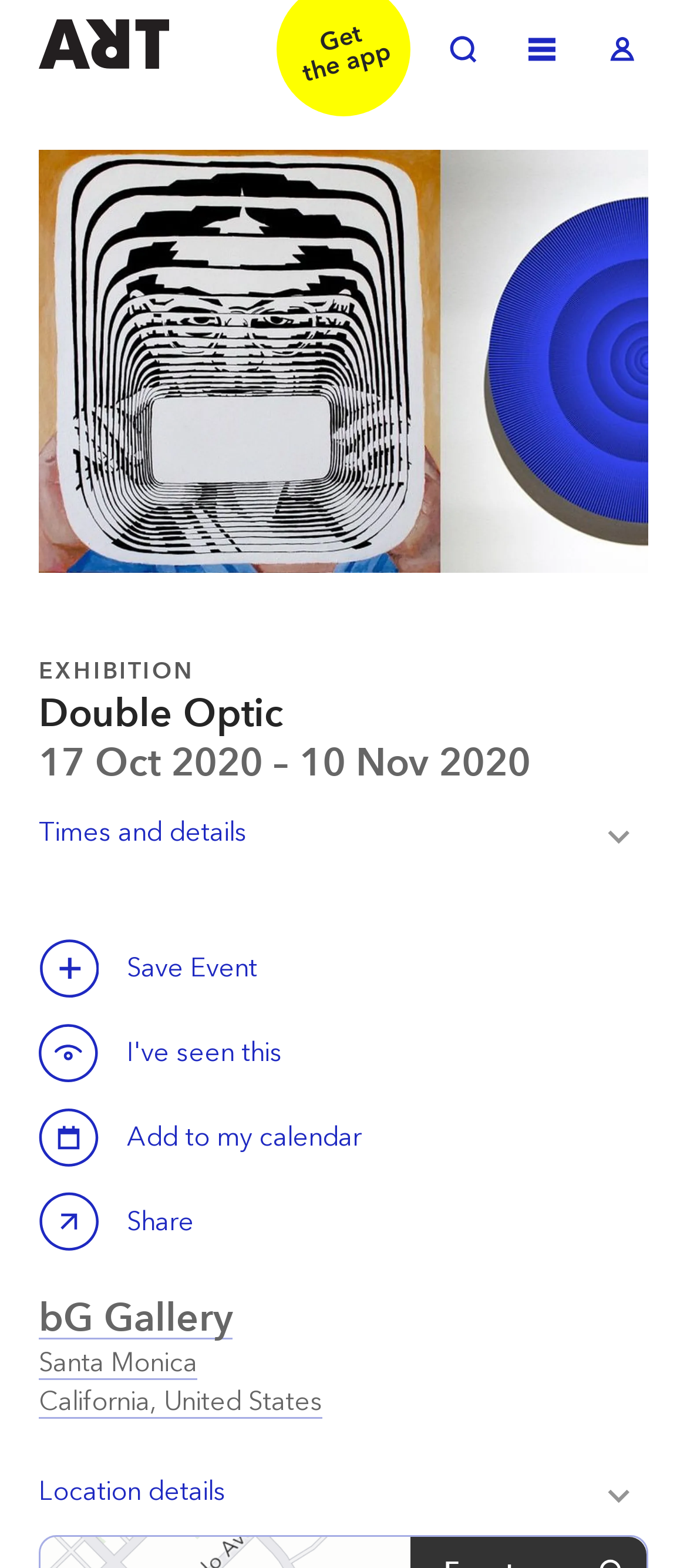Please specify the bounding box coordinates of the region to click in order to perform the following instruction: "View location details".

[0.056, 0.923, 0.944, 0.979]